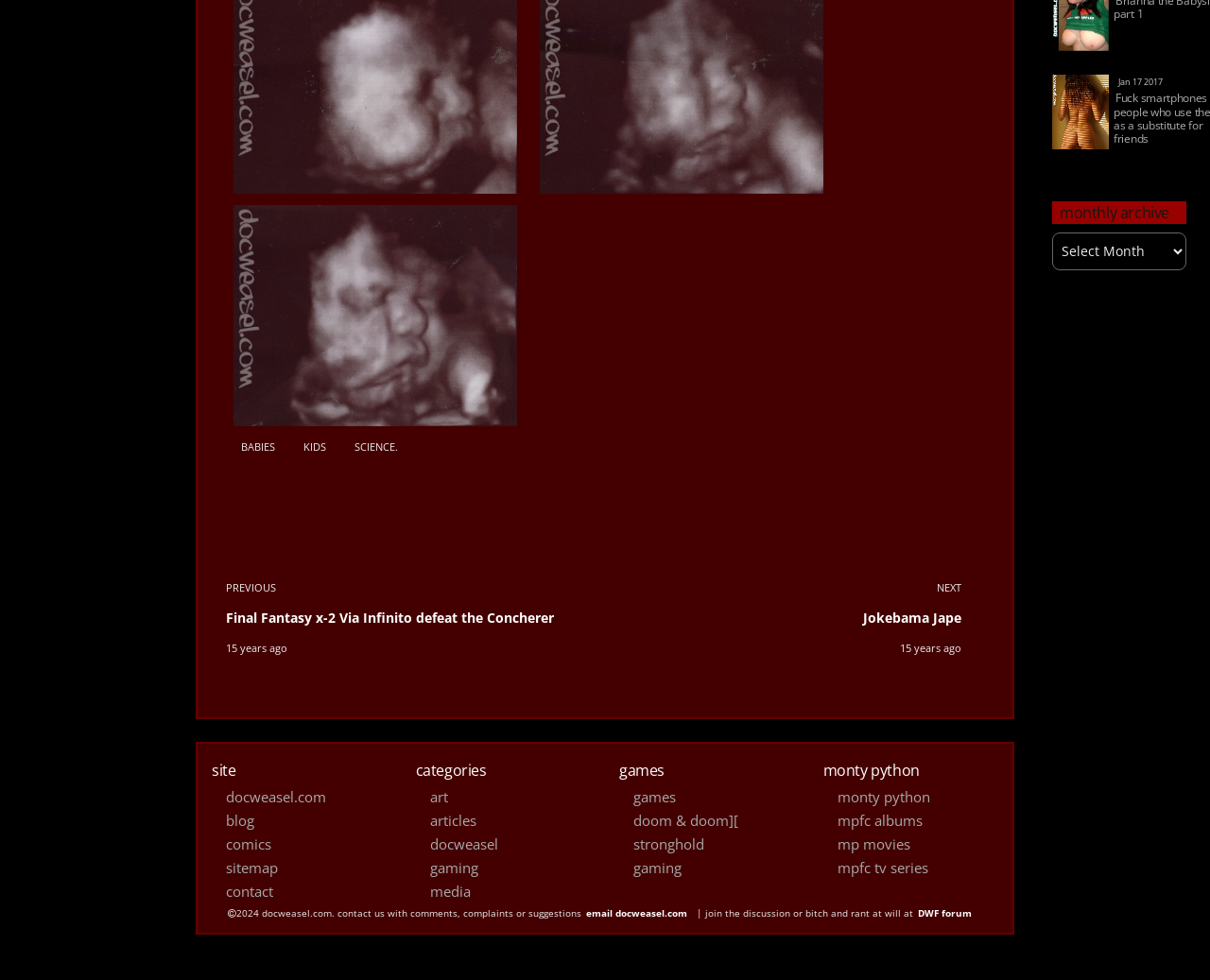From the element description: "a State of Play event", extract the bounding box coordinates of the UI element. The coordinates should be expressed as four float numbers between 0 and 1, in the order [left, top, right, bottom].

None